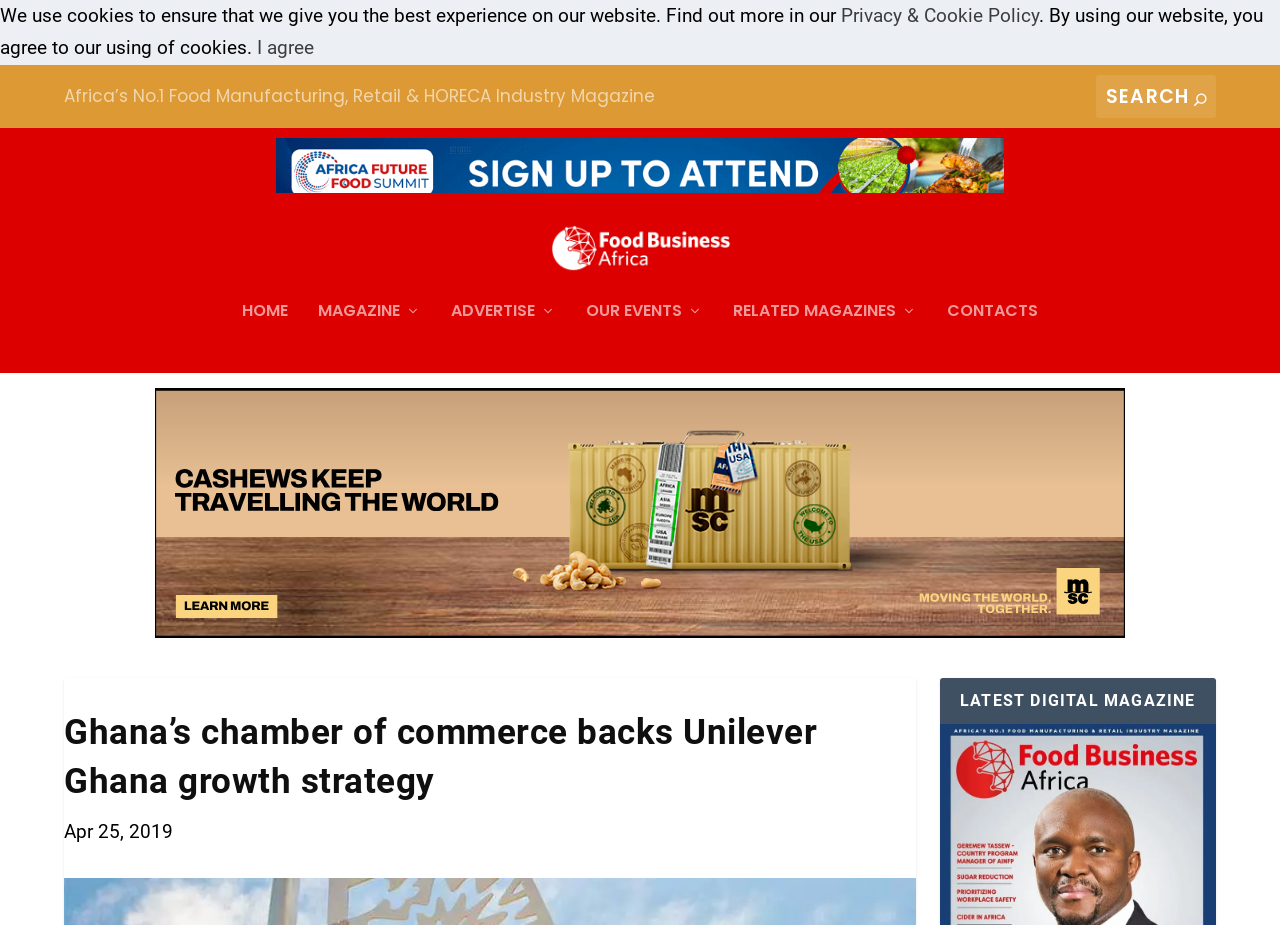Determine the bounding box coordinates of the clickable element to complete this instruction: "Search for something". Provide the coordinates in the format of four float numbers between 0 and 1, [left, top, right, bottom].

[0.856, 0.081, 0.95, 0.127]